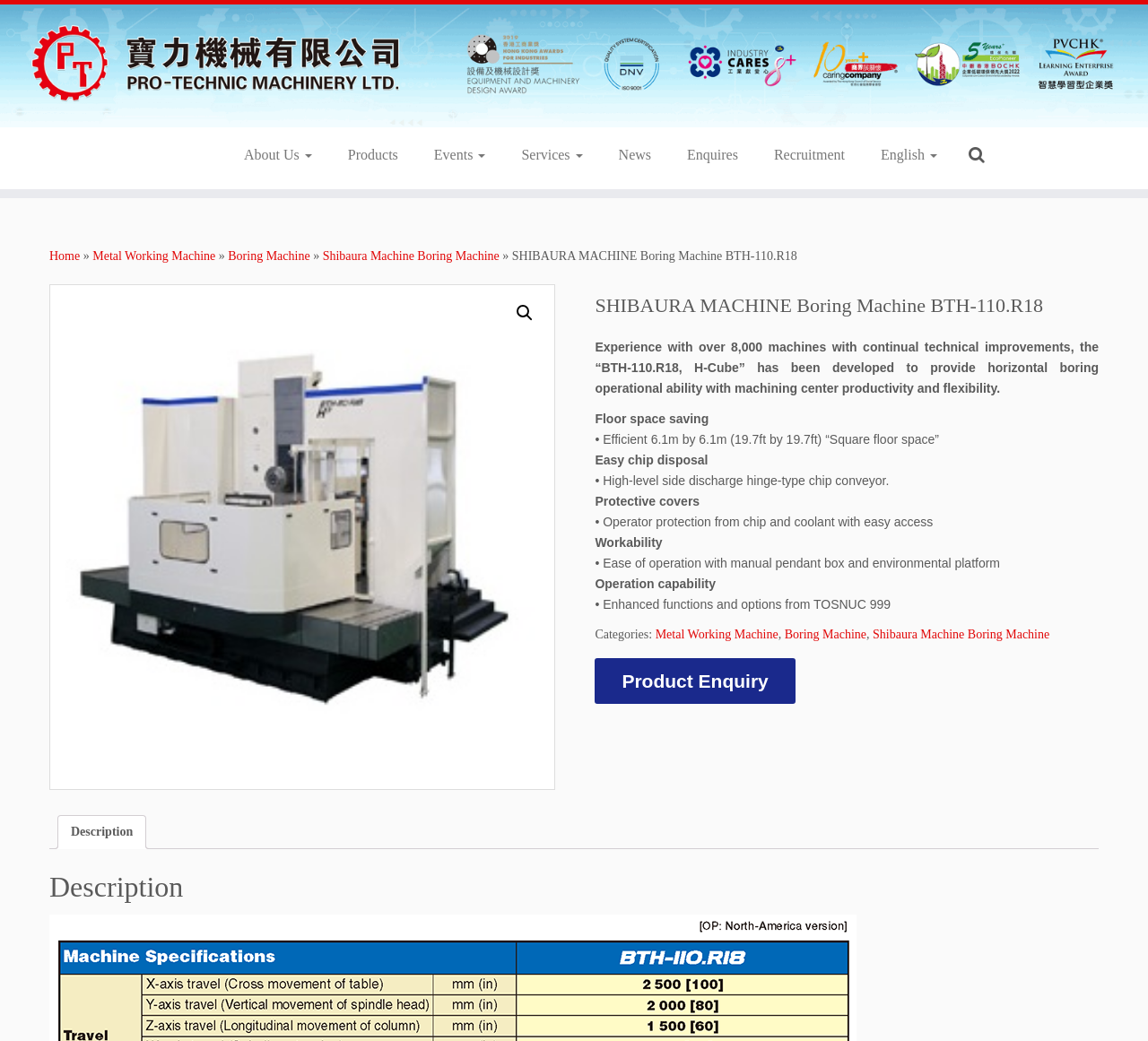Please identify the bounding box coordinates of the clickable area that will fulfill the following instruction: "view product details of Metal Working Machine". The coordinates should be in the format of four float numbers between 0 and 1, i.e., [left, top, right, bottom].

[0.081, 0.239, 0.188, 0.252]